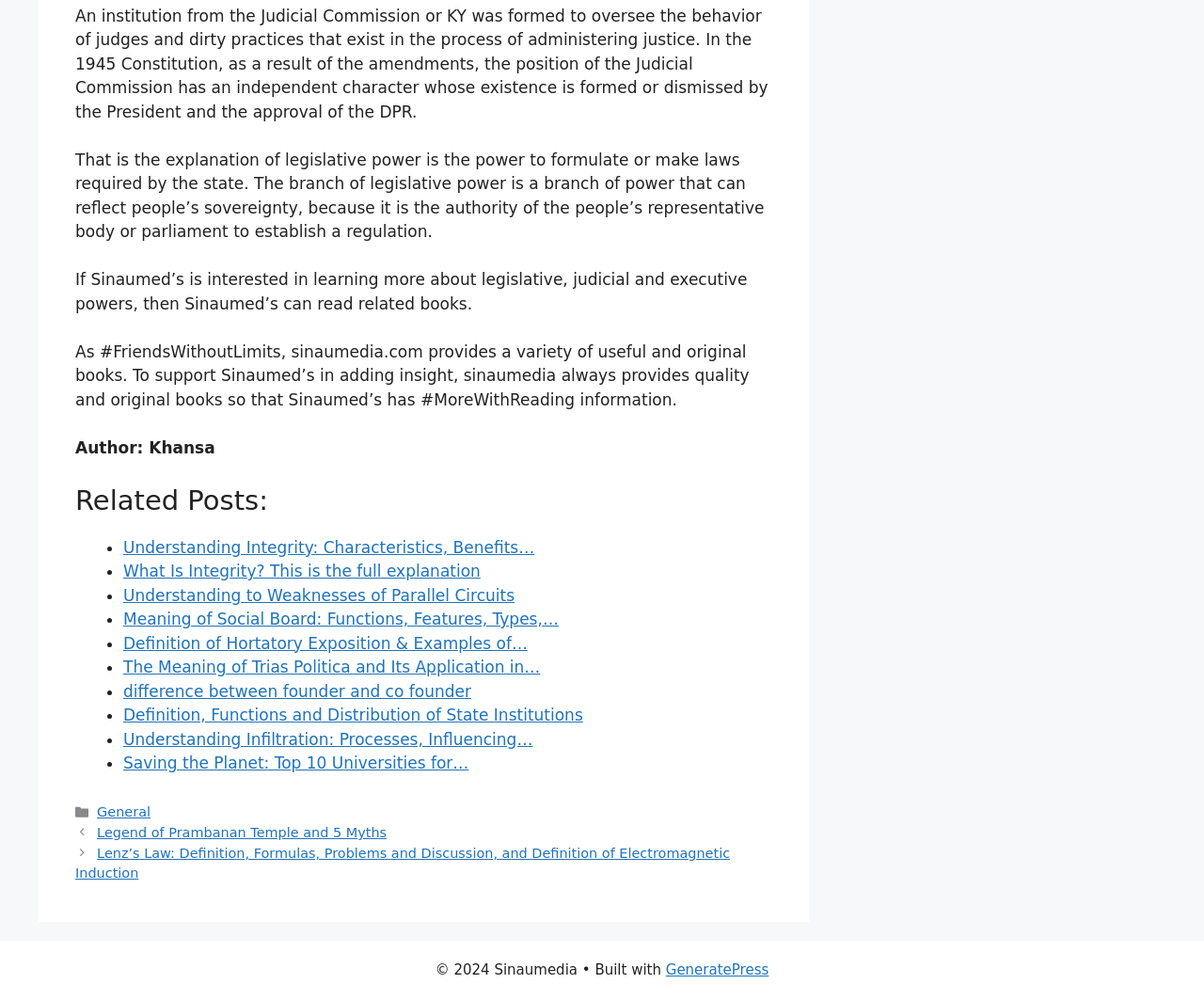What type of content is provided by sinaumedia.com?
Look at the image and respond with a one-word or short-phrase answer.

Useful and original books